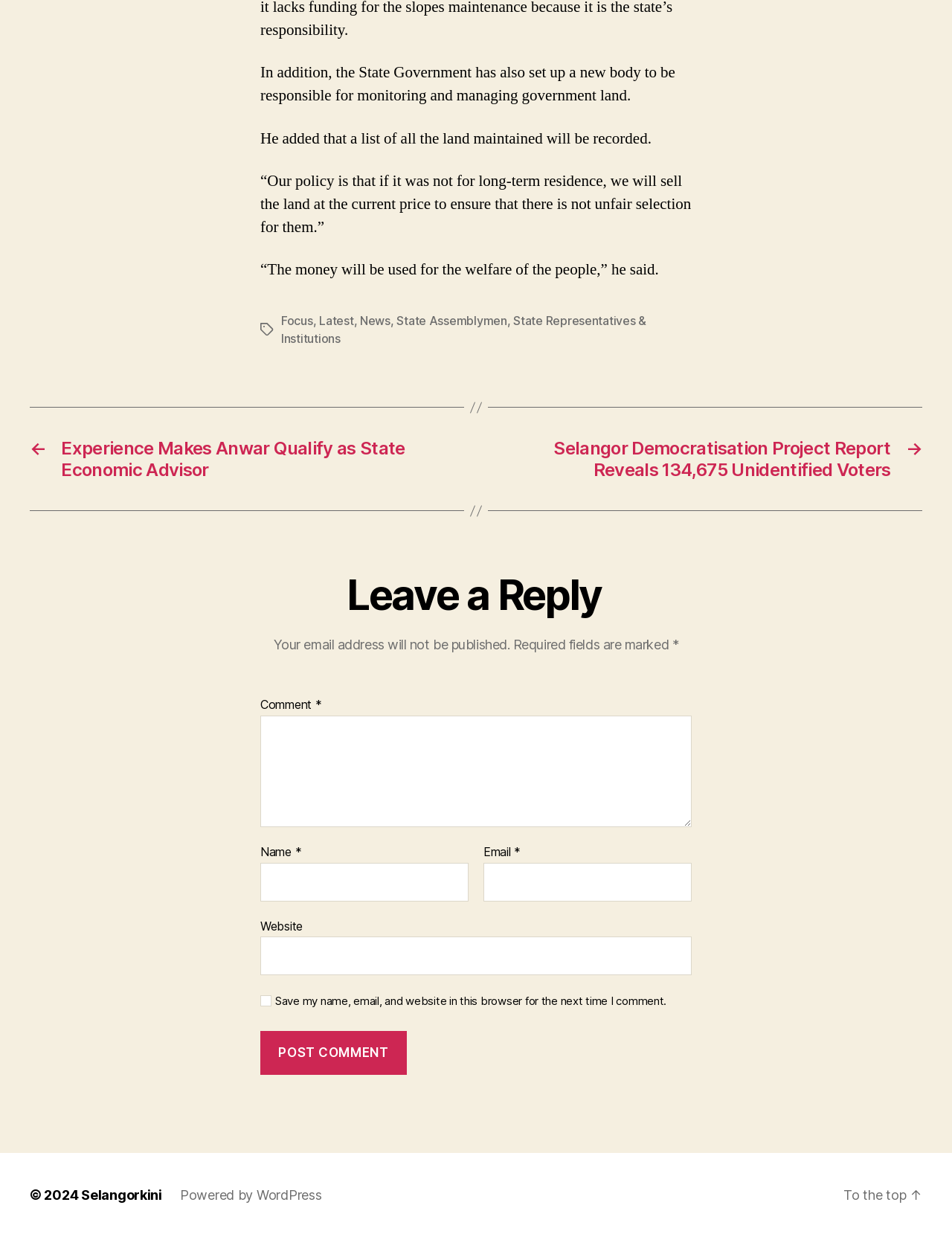Find the bounding box coordinates for the HTML element described in this sentence: "State Assemblymen". Provide the coordinates as four float numbers between 0 and 1, in the format [left, top, right, bottom].

[0.417, 0.253, 0.533, 0.265]